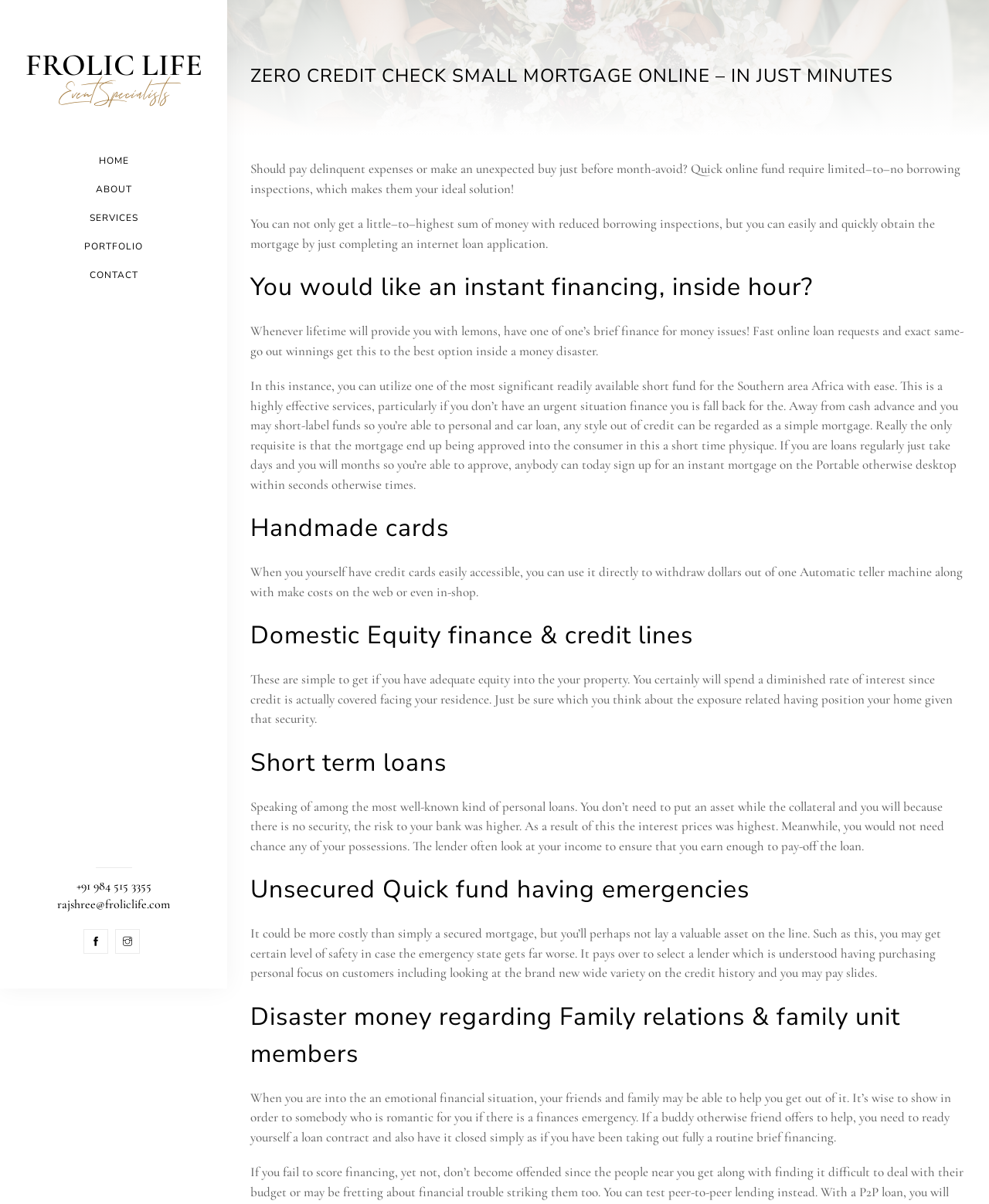Elaborate on the different components and information displayed on the webpage.

The webpage is about FrolicLife, an event specialist company, and it primarily focuses on providing information about zero credit check small mortgage online. At the top, there is a heading "FROLIC LIFE Event Specialists" with a link to the company's homepage. Below it, there are five links to different sections of the website: "HOME", "ABOUT", "SERVICES", "PORTFOLIO", and "CONTACT". 

On the top-right corner, there is a phone number "+91 984 515 3355" and an email address "rajshree@froliclife.com". Next to them, there are two social media links. 

The main content of the webpage starts with a heading "ZERO CREDIT CHECK SMALL MORTGAGE ONLINE – IN JUST MINUTES". Below it, there are several paragraphs of text explaining the benefits of quick online funding with limited to no borrowing inspections. The text is divided into sections with headings such as "You would like an instant financing, inside hour?", "Handmade cards", "Domestic Equity finance & credit lines", "Short term loans", "Unsecured Quick fund having emergencies", and "Disaster money regarding Family relations & family unit members". Each section provides information about different types of loans and their characteristics.